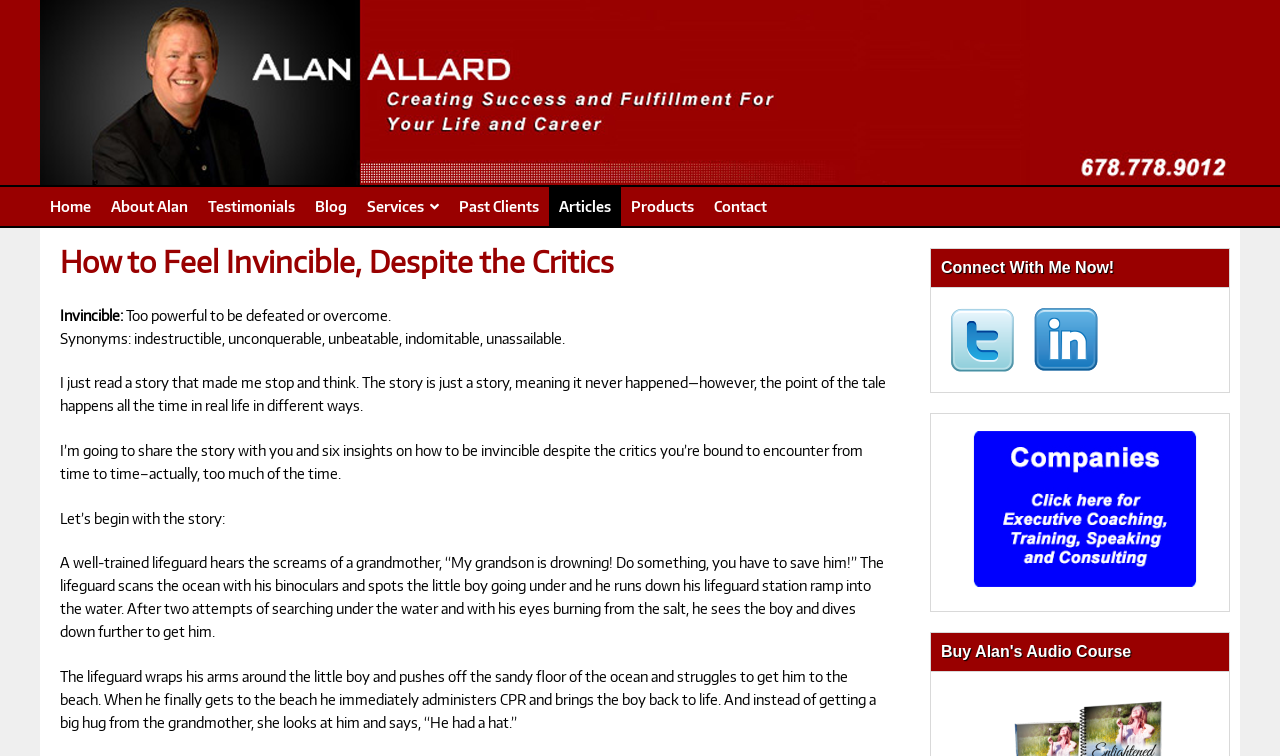Articulate a detailed summary of the webpage's content and design.

This webpage is about a blog post titled "How to Feel Invincible, Despite the Critics" by Alan Allard. At the top of the page, there is a navigation menu with links to "Home", "About Alan", "Testimonials", "Blog", "Services", "Past Clients", "Articles", "Products", and "Contact". 

Below the navigation menu, there is a large image that spans almost the entire width of the page. 

The main content of the blog post starts with a heading that repeats the title of the post. The text below the heading defines the word "invincible" and provides its synonyms. The author then shares a personal anecdote about reading a story that made them stop and think. 

The story is about a lifeguard who saves a drowning boy, but instead of receiving gratitude, the boy's grandmother complains that the lifeguard didn't retrieve the boy's hat. The author uses this story to illustrate six insights on how to be invincible despite criticism.

On the right side of the page, there is a section that encourages readers to "Connect With Me Now!" and provides links to the author's Twitter and LinkedIn profiles, each accompanied by an icon. 

At the bottom of the page, there is a link to "companies" with an accompanying image.